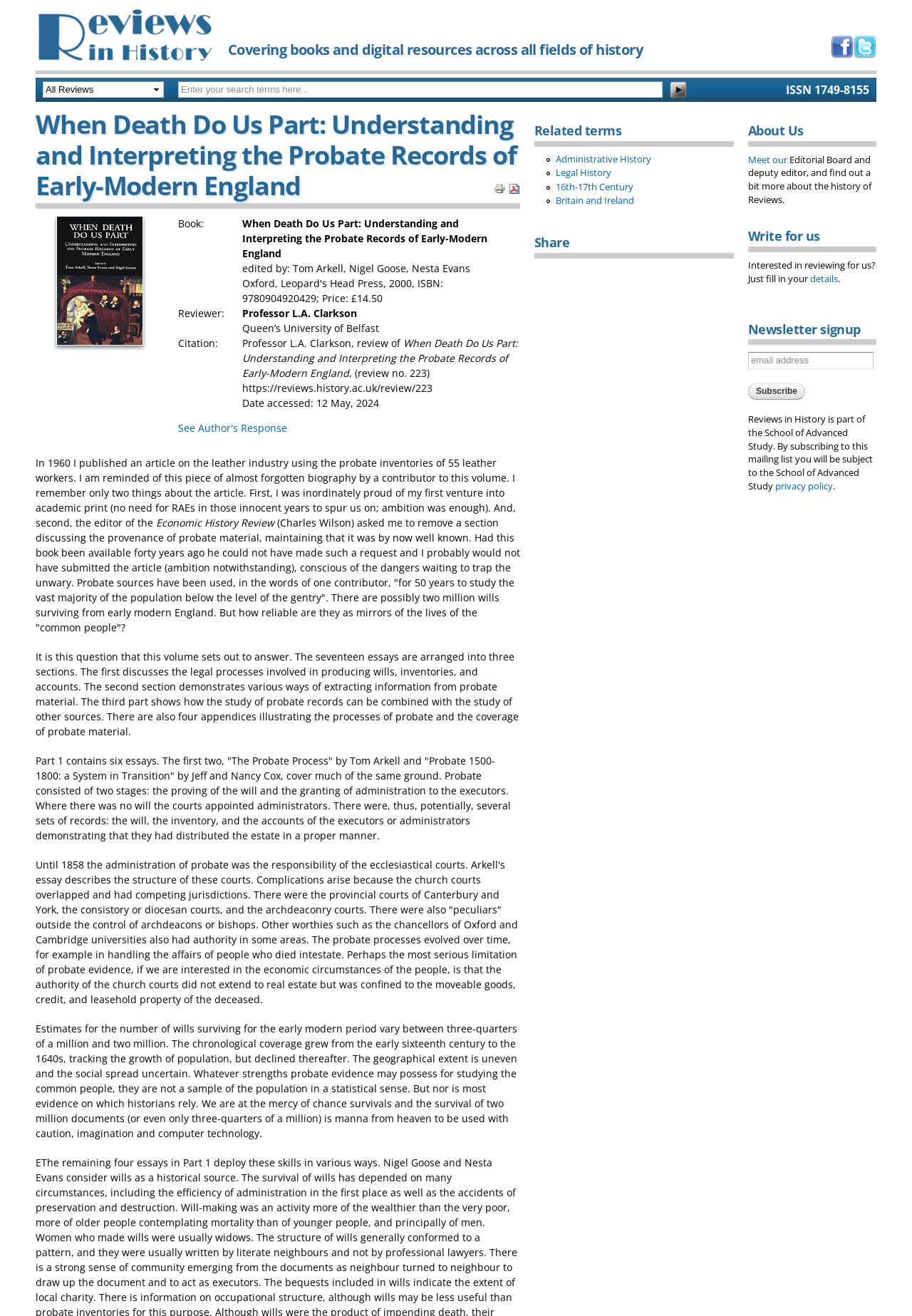Please analyze the image and provide a thorough answer to the question:
What is the ISBN of the book?

The ISBN of the book is mentioned in the section with the heading 'Book:' where it is written as 'ISBN: 9780904920429'.